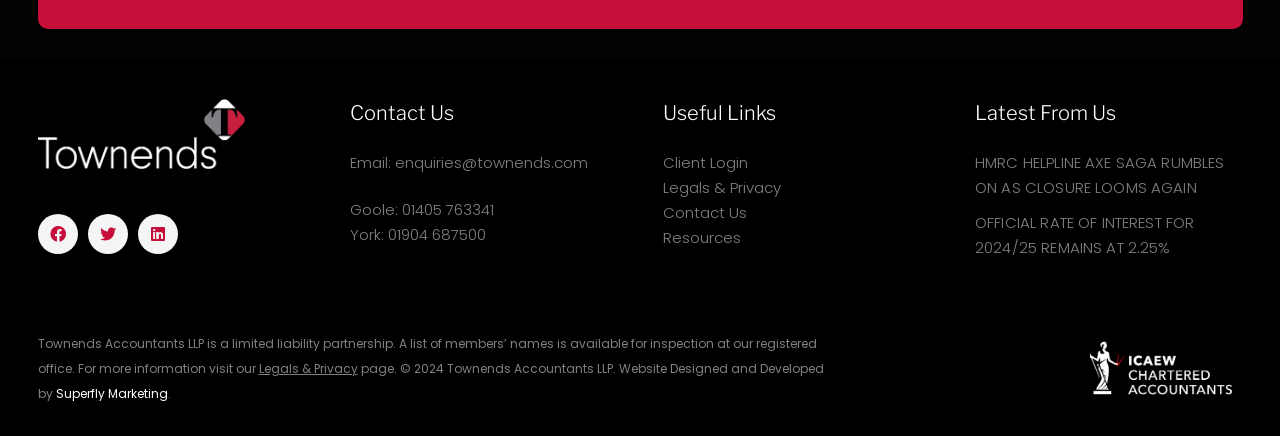Locate the bounding box coordinates of the element I should click to achieve the following instruction: "Visit Facebook".

[0.029, 0.49, 0.061, 0.582]